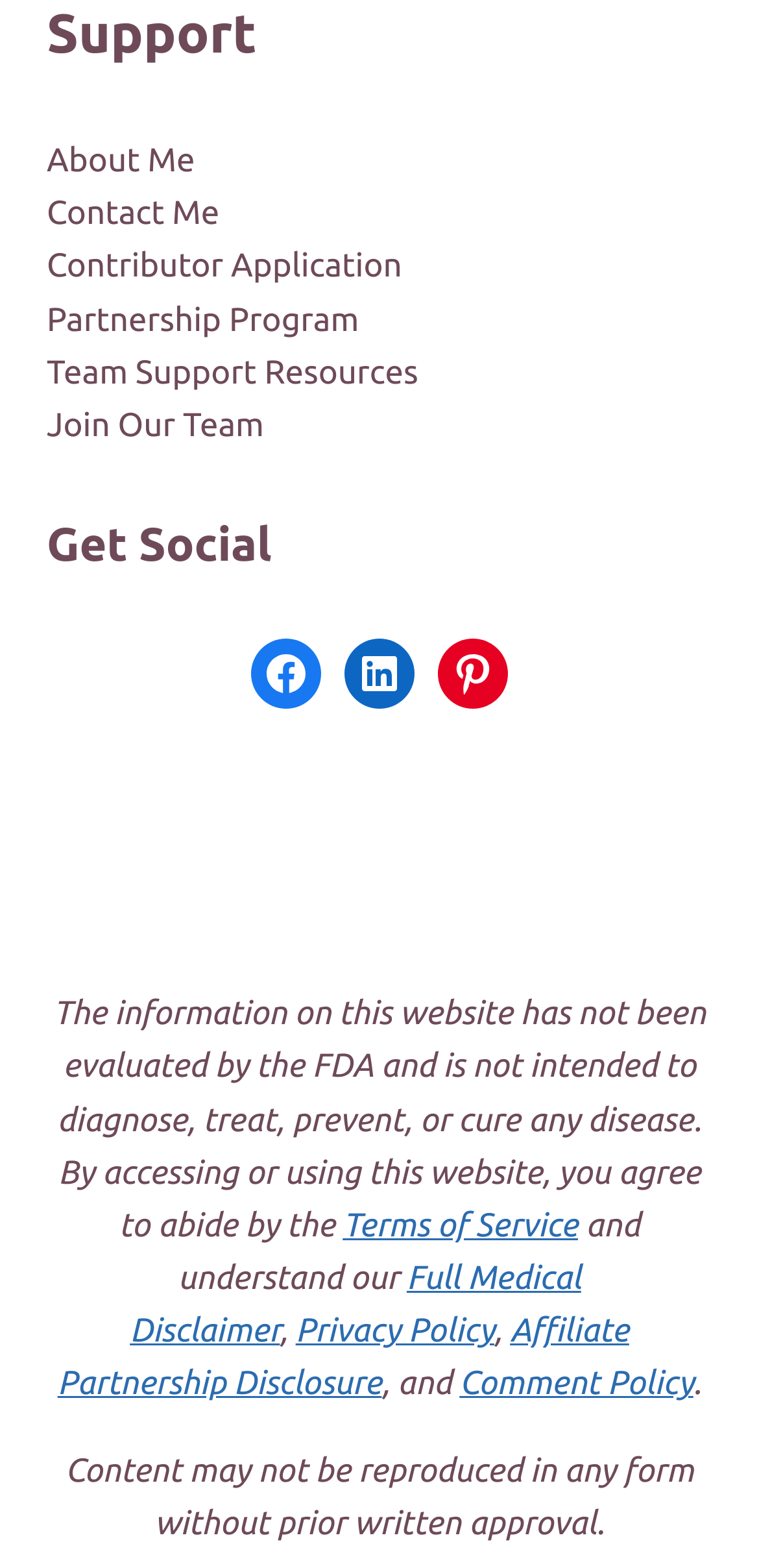Please identify the bounding box coordinates of the element I should click to complete this instruction: 'Check out Partnership Program'. The coordinates should be given as four float numbers between 0 and 1, like this: [left, top, right, bottom].

[0.062, 0.192, 0.473, 0.216]